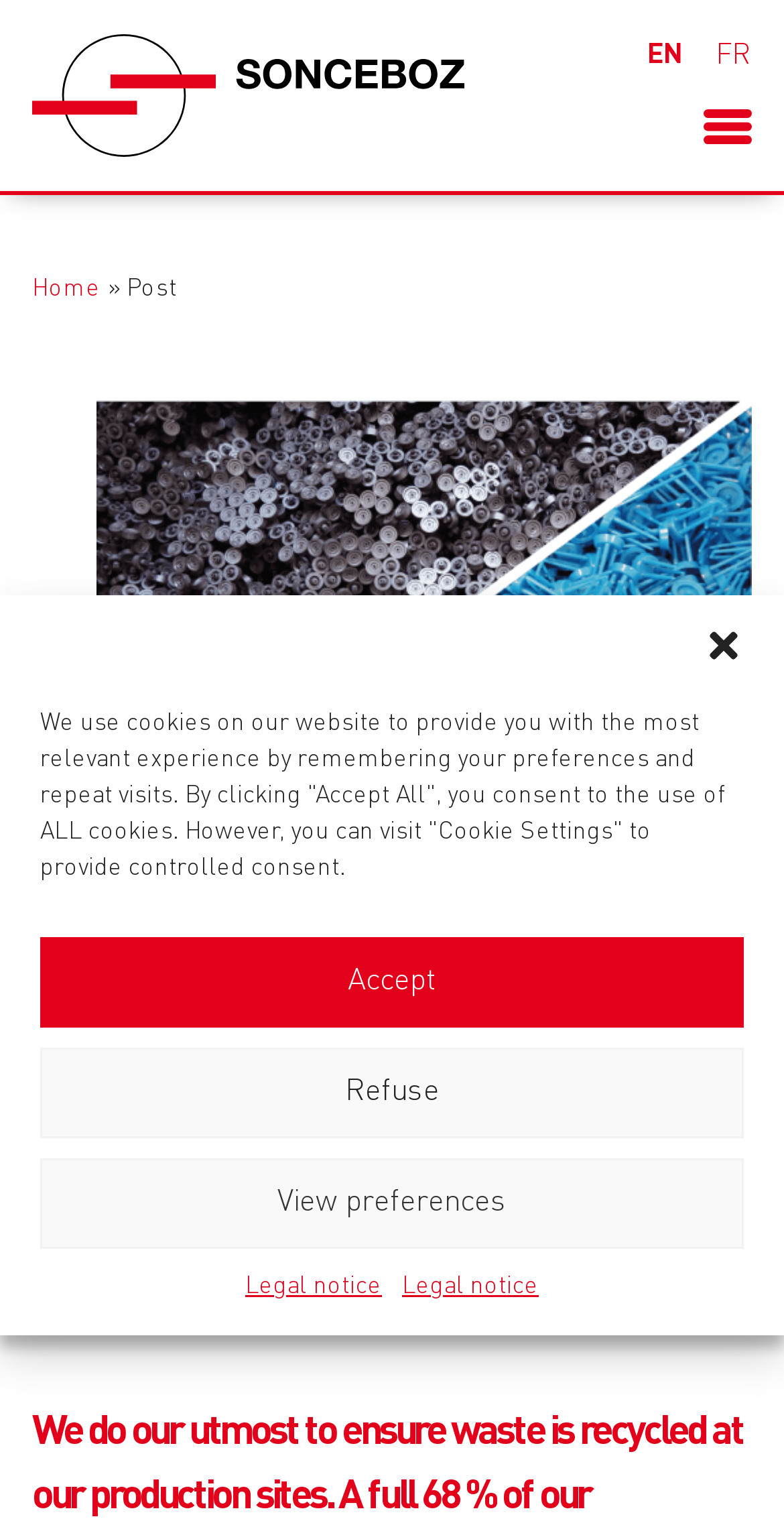Specify the bounding box coordinates of the element's region that should be clicked to achieve the following instruction: "Switch to English". The bounding box coordinates consist of four float numbers between 0 and 1, in the format [left, top, right, bottom].

[0.826, 0.022, 0.872, 0.049]